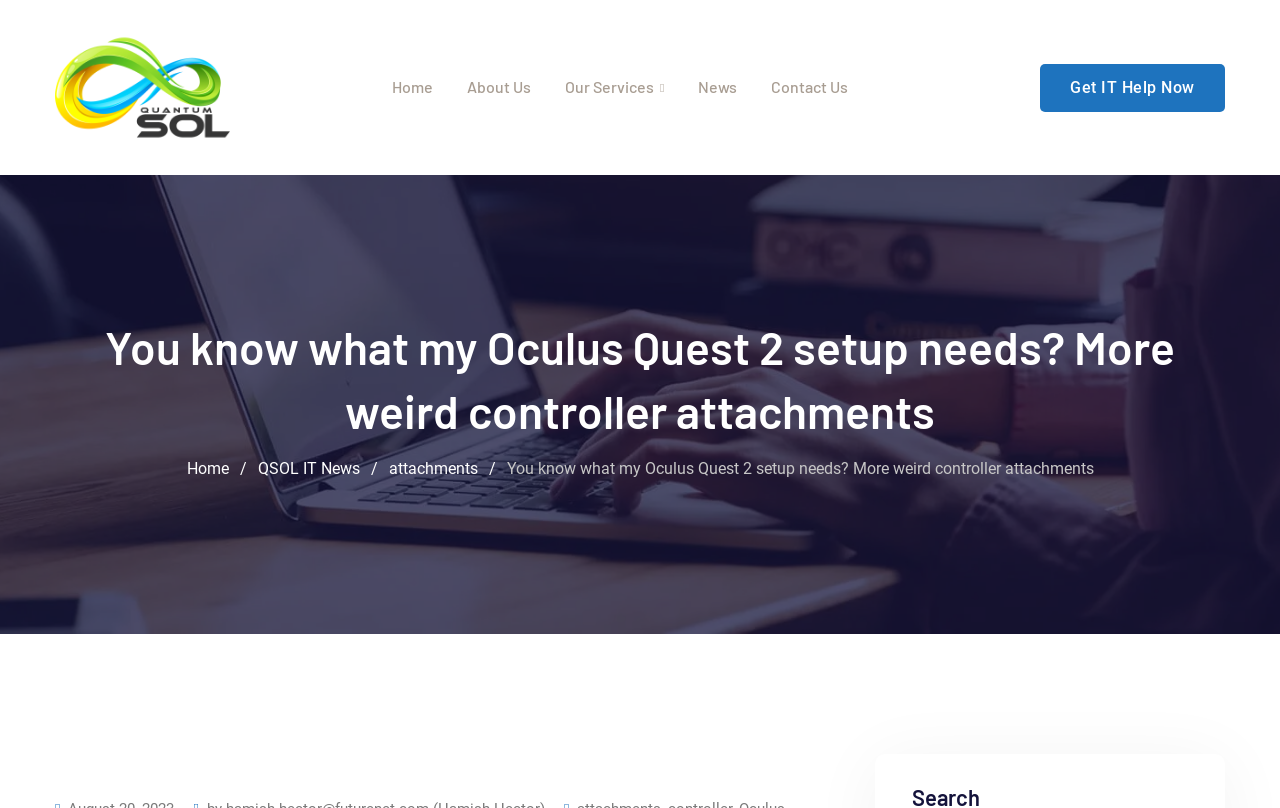What is the name of the website?
Please ensure your answer to the question is detailed and covers all necessary aspects.

I determined the name of the website by looking at the root element, which is 'You know what my Oculus Quest 2 setup needs? More weird controller attachments | QSOL IT'. The last part of the root element, 'QSOL IT', is likely the name of the website.